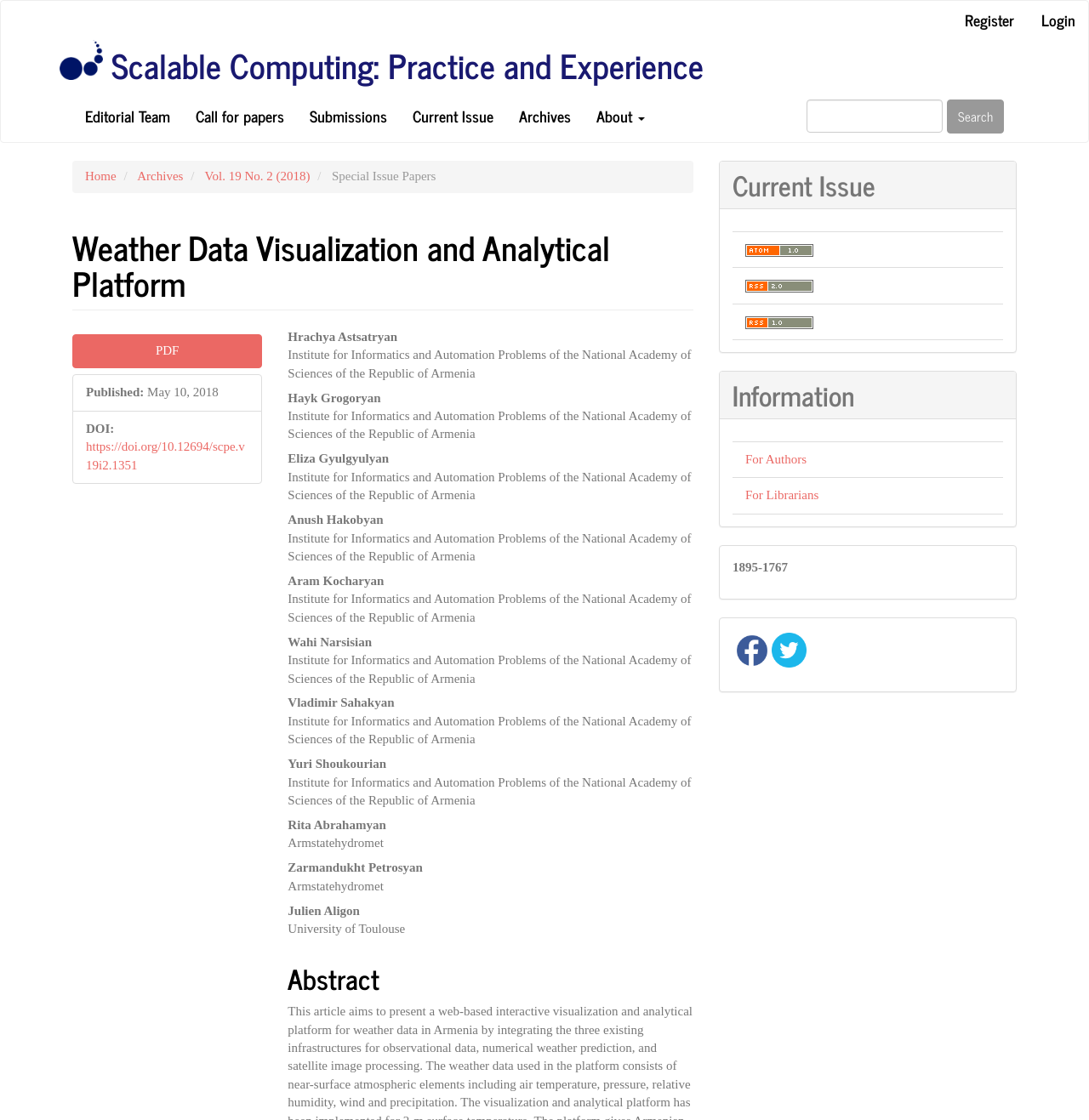Answer the question with a single word or phrase: 
What is the DOI of the current article?

https://doi.org/10.12694/scpe.v19i2.1351